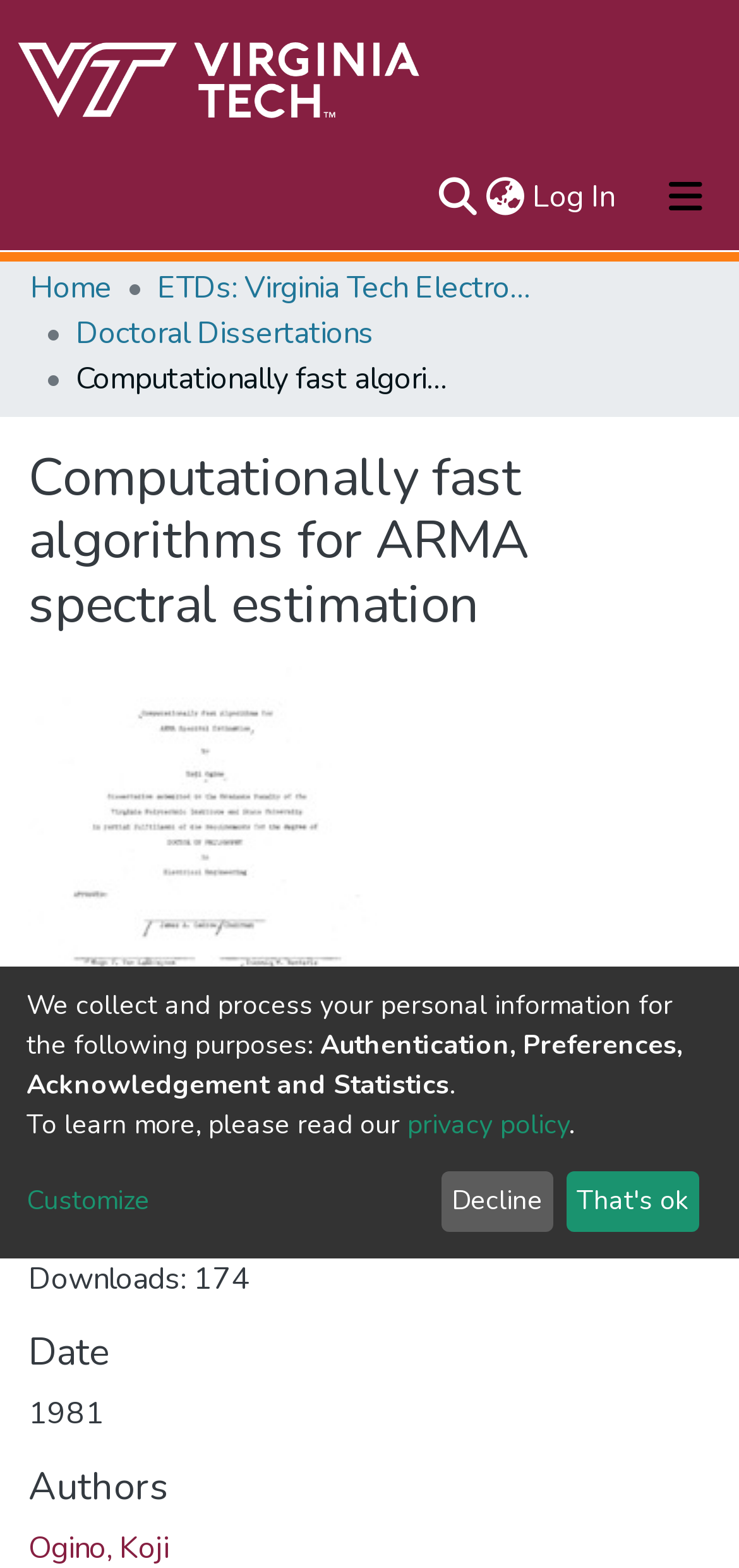Given the element description, predict the bounding box coordinates in the format (top-left x, top-left y, bottom-right x, bottom-right y). Make sure all values are between 0 and 1. Here is the element description: Customize

[0.036, 0.754, 0.579, 0.779]